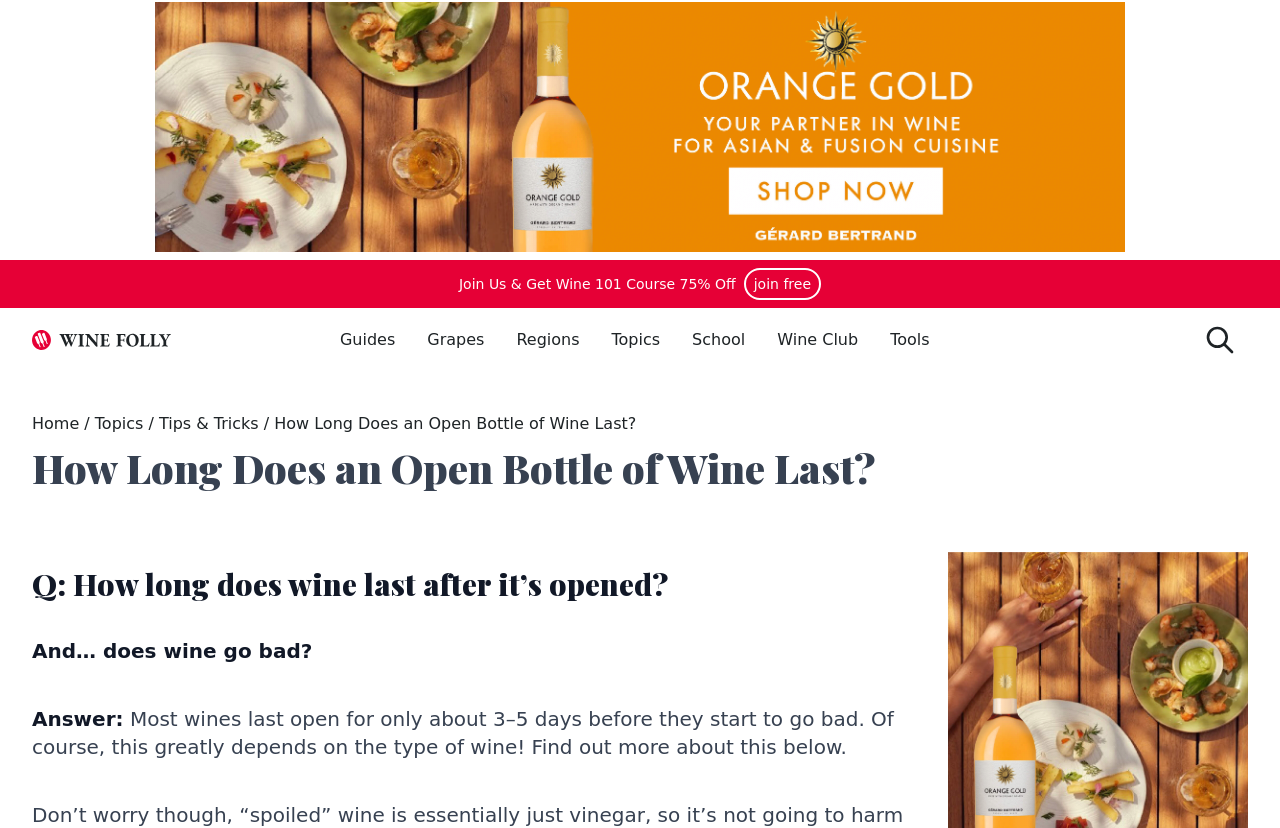Specify the bounding box coordinates for the region that must be clicked to perform the given instruction: "Leave a comment".

None